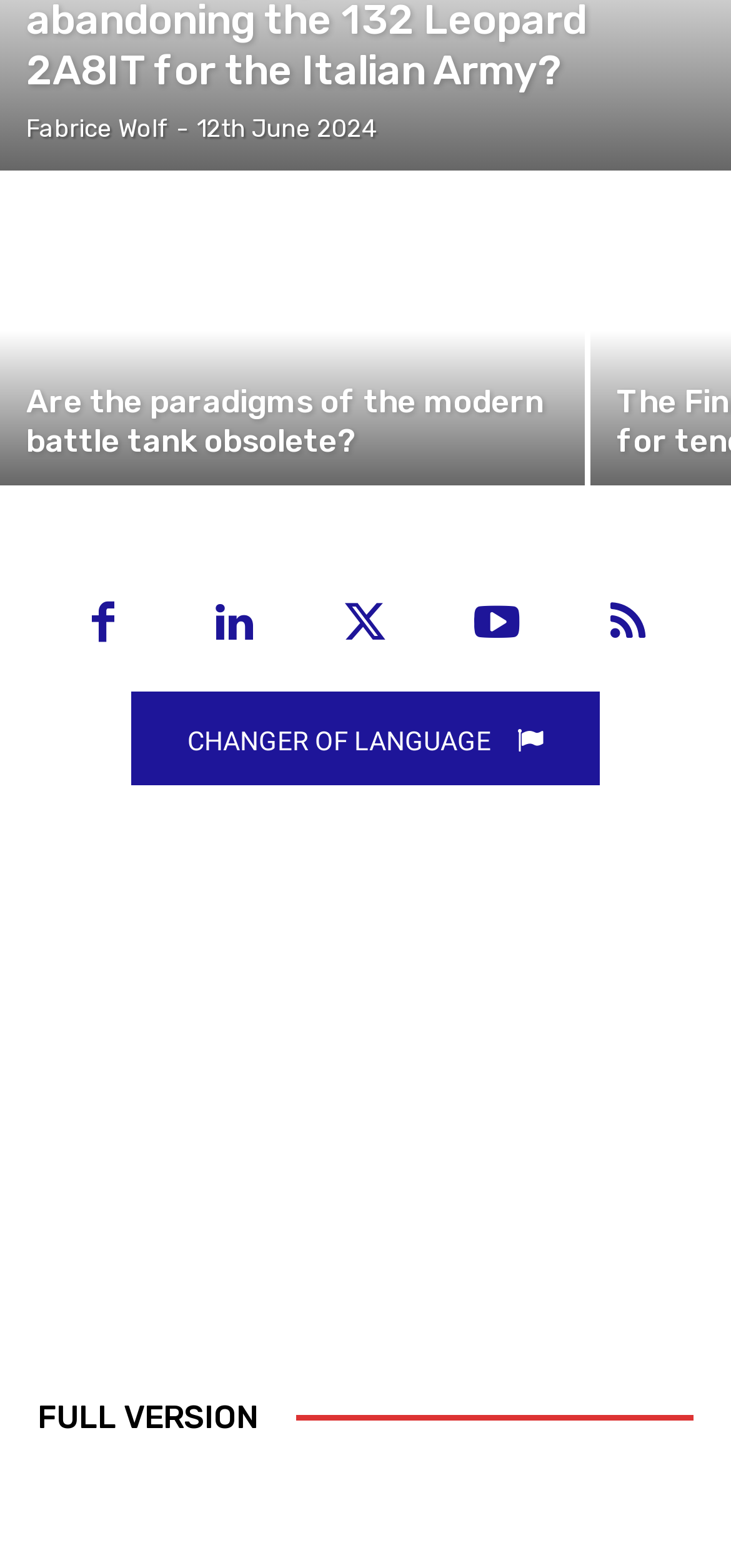Identify the bounding box of the UI element that matches this description: "What links here".

None